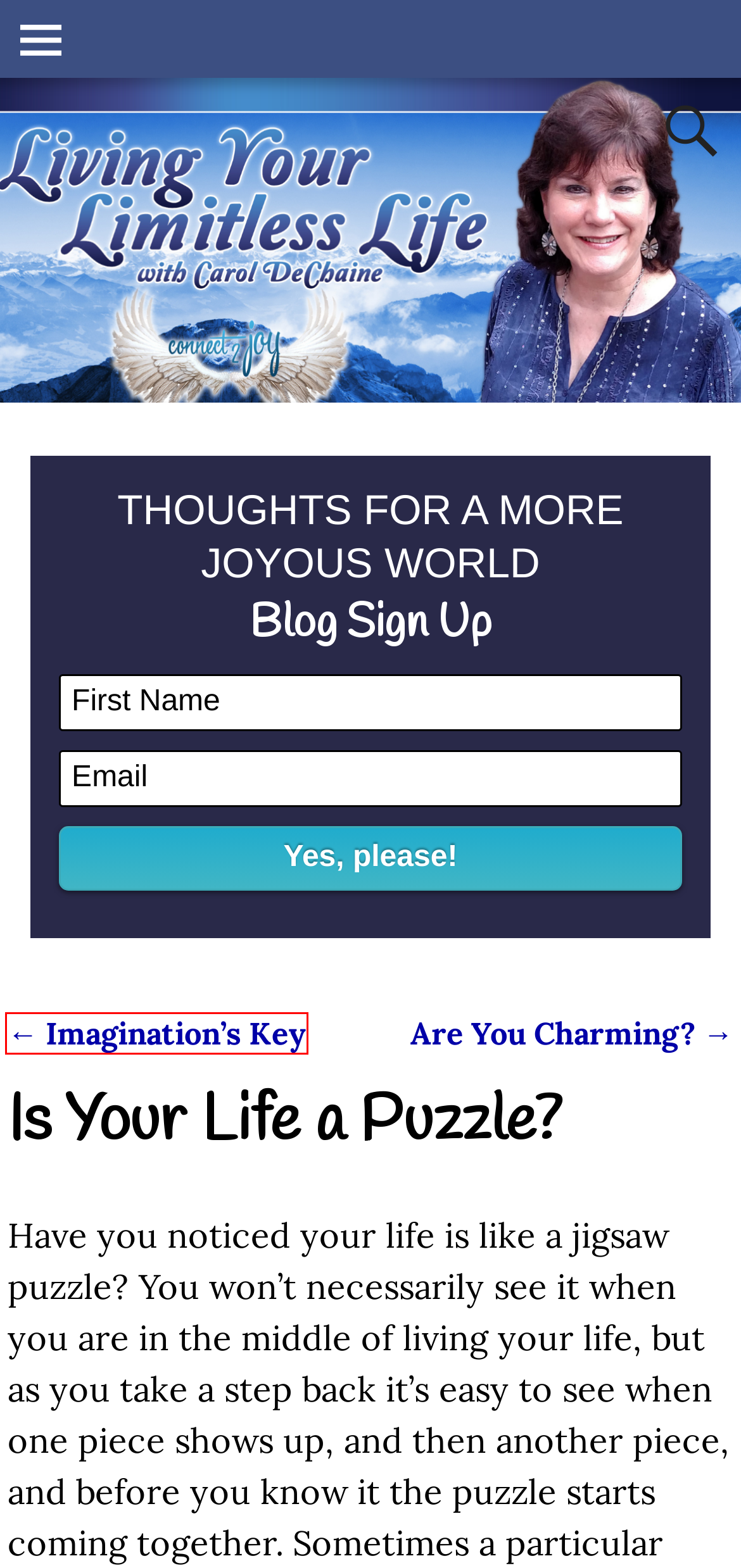You are presented with a screenshot of a webpage containing a red bounding box around a particular UI element. Select the best webpage description that matches the new webpage after clicking the element within the bounding box. Here are the candidates:
A. happy life - Connect2Joy
B. life - Connect2Joy
C. forgiveness - Connect2Joy
D. Are You Charming? - Connect2Joy
E. how to - Connect2Joy
F. puzzle - Connect2Joy
G. Imagination’s Key - Connect2Joy
H. Are You Going Through a Challenging Time in Your Life? - Connect2Joy DeChaine

G